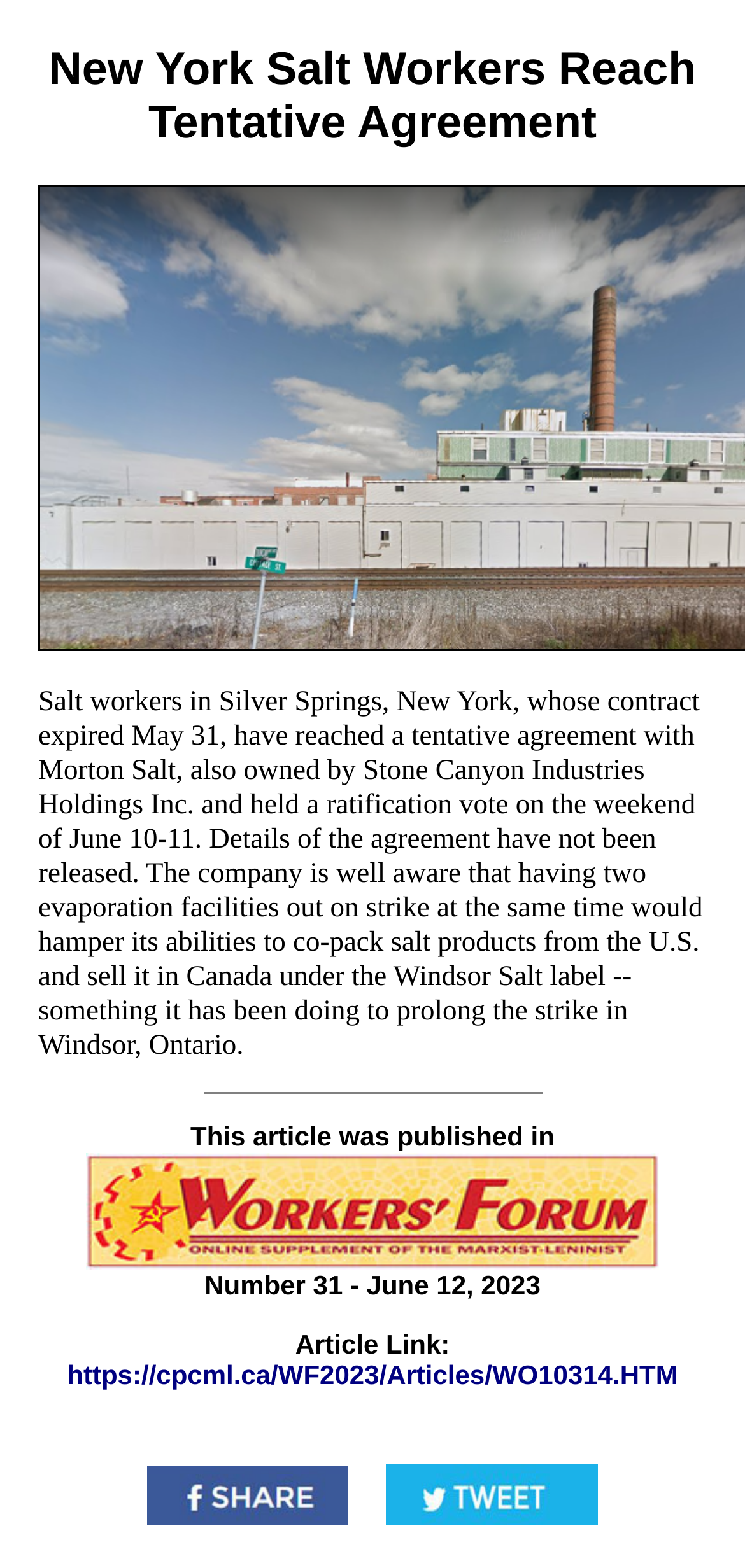Please locate and generate the primary heading on this webpage.

New York Salt Workers Reach Tentative Agreement